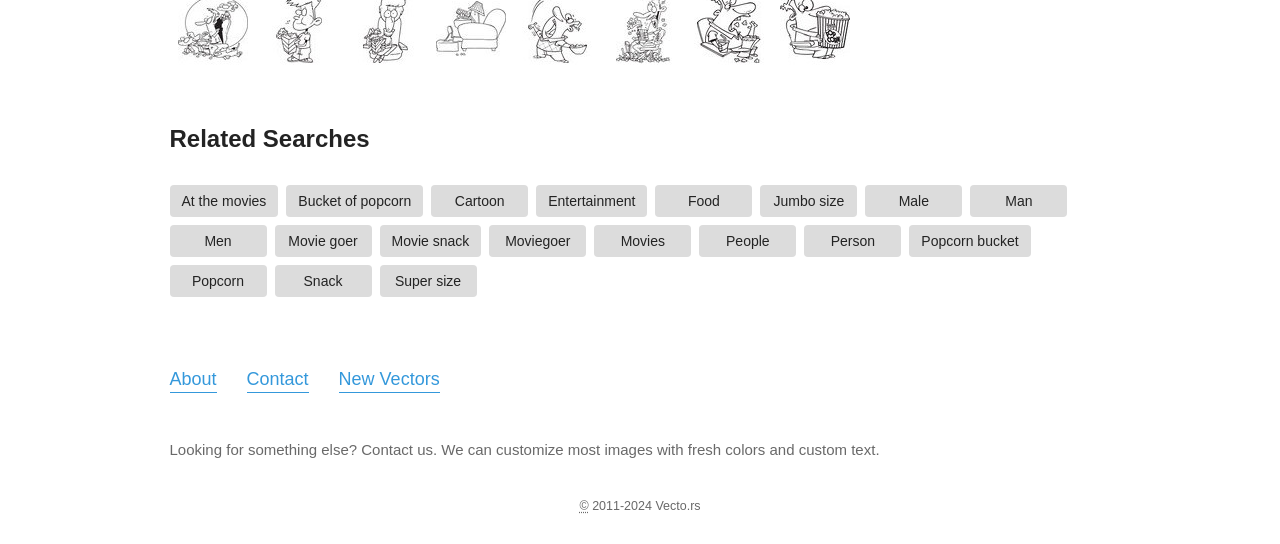Calculate the bounding box coordinates for the UI element based on the following description: "Man". Ensure the coordinates are four float numbers between 0 and 1, i.e., [left, top, right, bottom].

[0.758, 0.341, 0.834, 0.4]